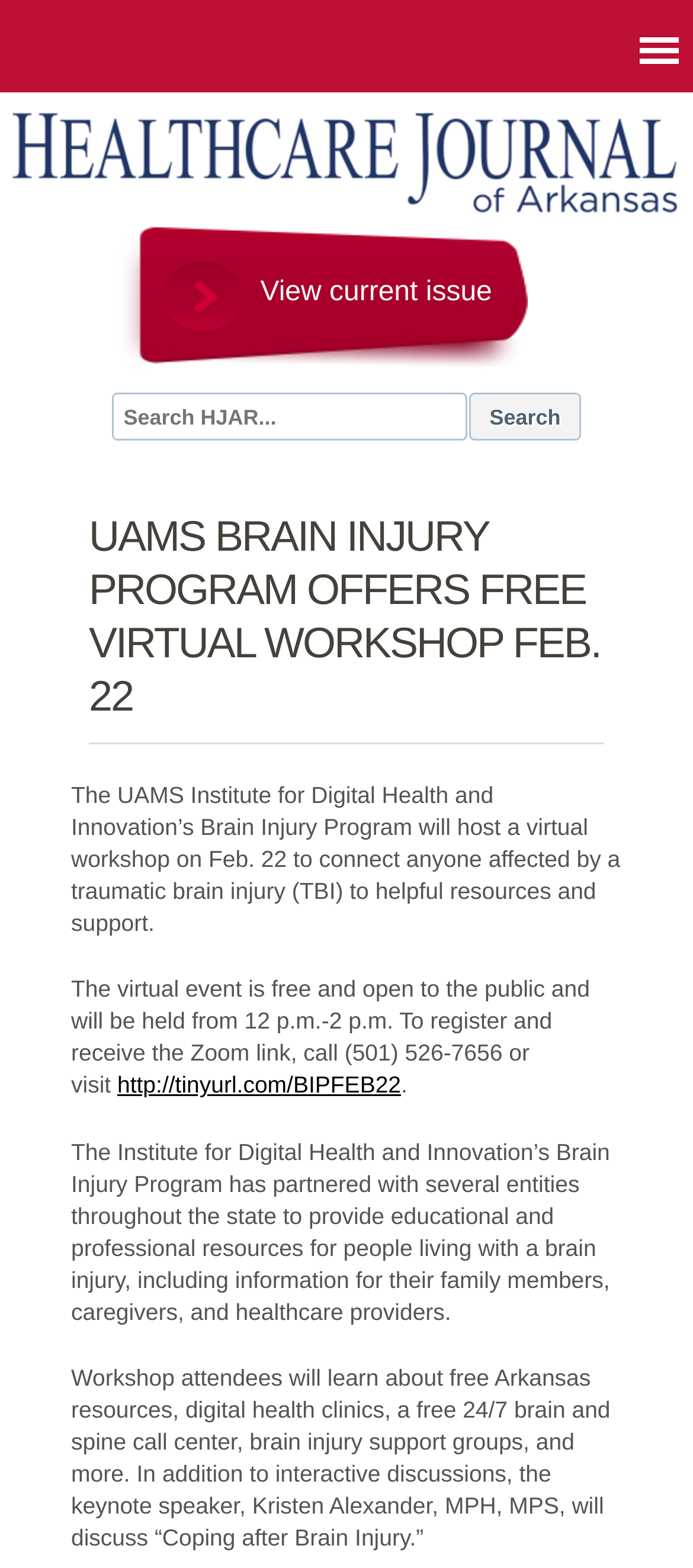What is the focus of the Brain Injury Program?
Answer the question with just one word or phrase using the image.

Providing resources and support